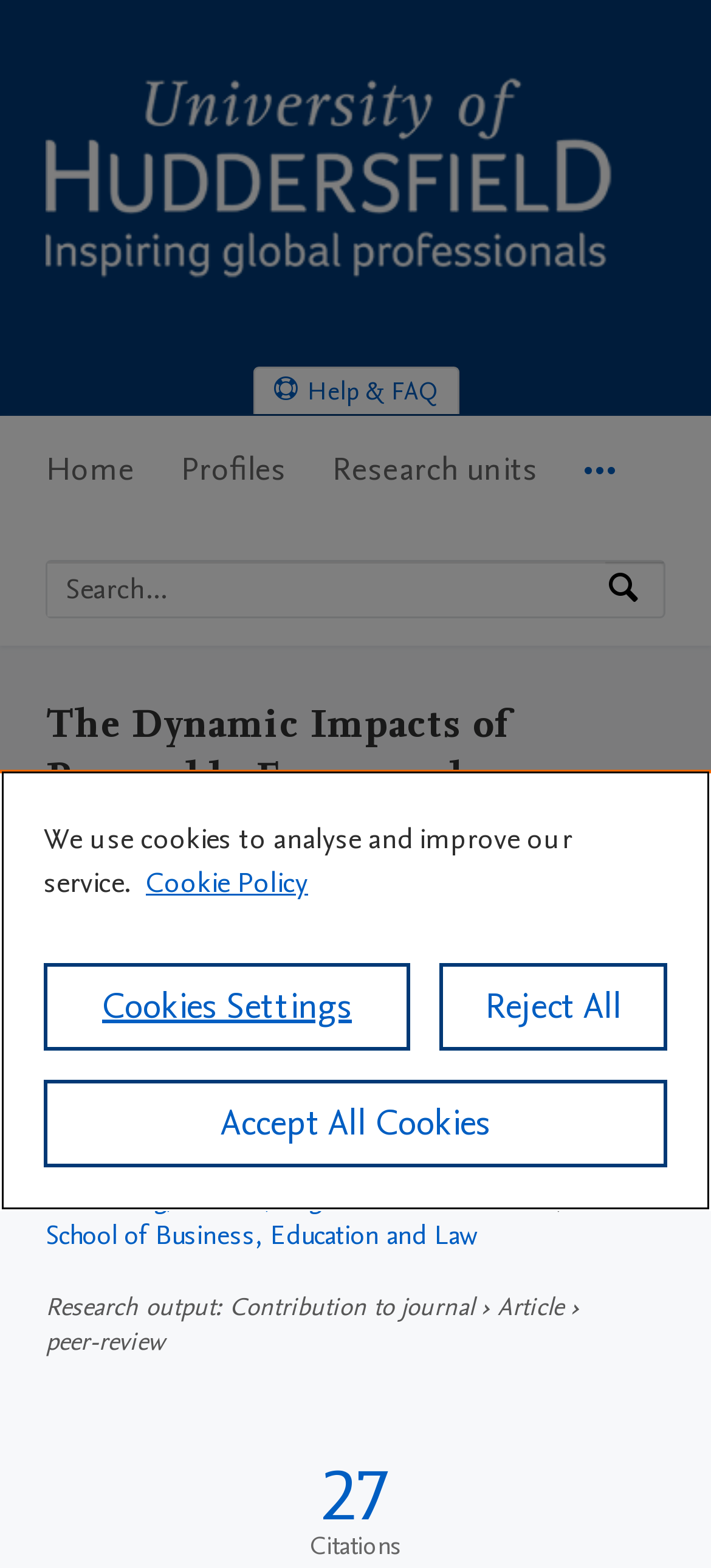Identify the bounding box for the described UI element. Provide the coordinates in (top-left x, top-left y, bottom-right x, bottom-right y) format with values ranging from 0 to 1: Accept All Cookies

[0.062, 0.689, 0.938, 0.744]